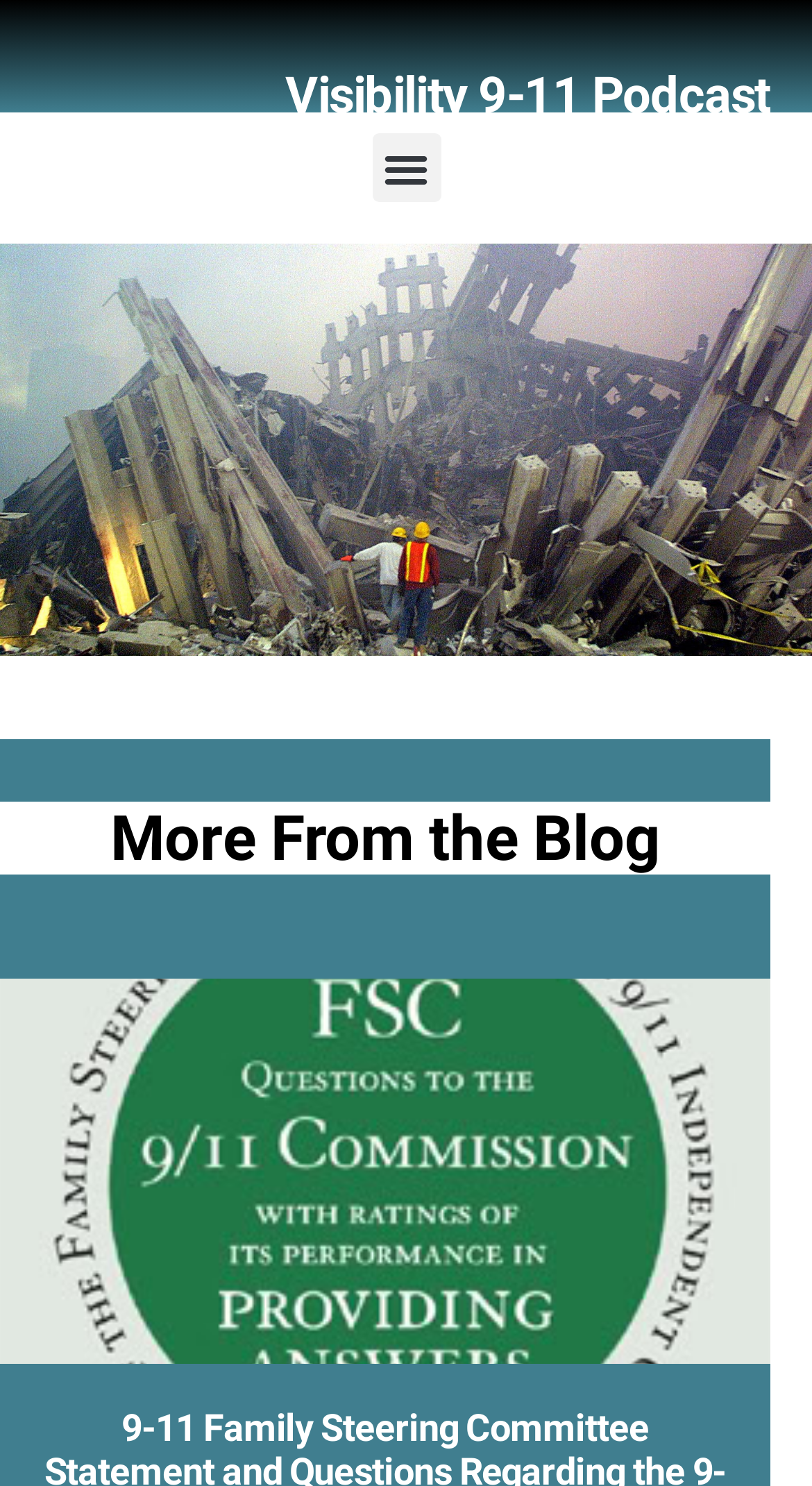Please provide a comprehensive answer to the question based on the screenshot: What is the name of the podcast?

I found the answer by looking at the heading element with the text 'Visibility 9-11 Podcast' which is a link, indicating that it's a podcast.